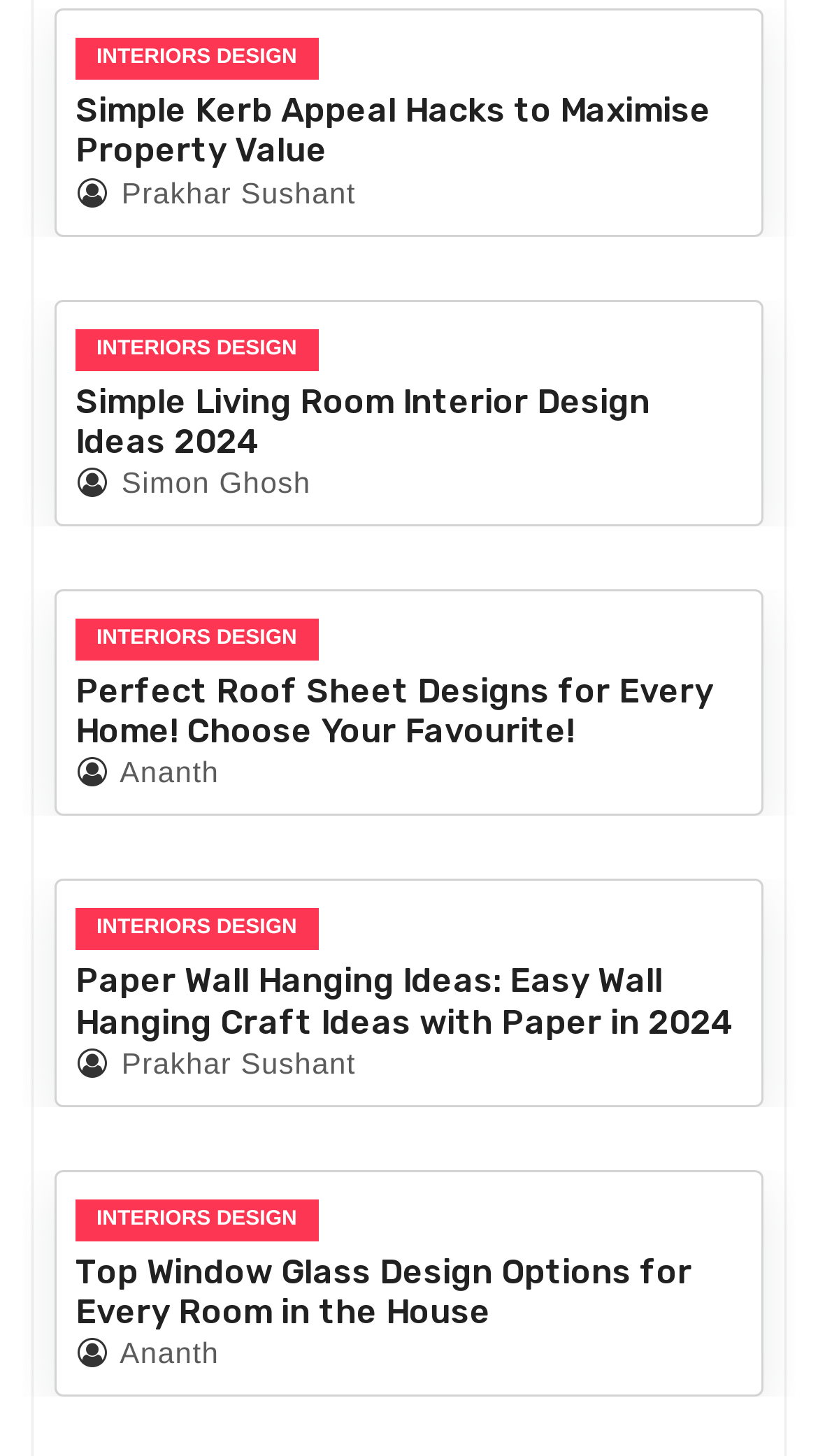What is the theme of the articles on this page?
Please provide a detailed and thorough answer to the question.

I looked at the titles of the articles on the page and noticed that they all relate to interior design, such as kerb appeal, living room design, roof sheet designs, and window glass design. This suggests that the theme of the articles on this page is interior design.